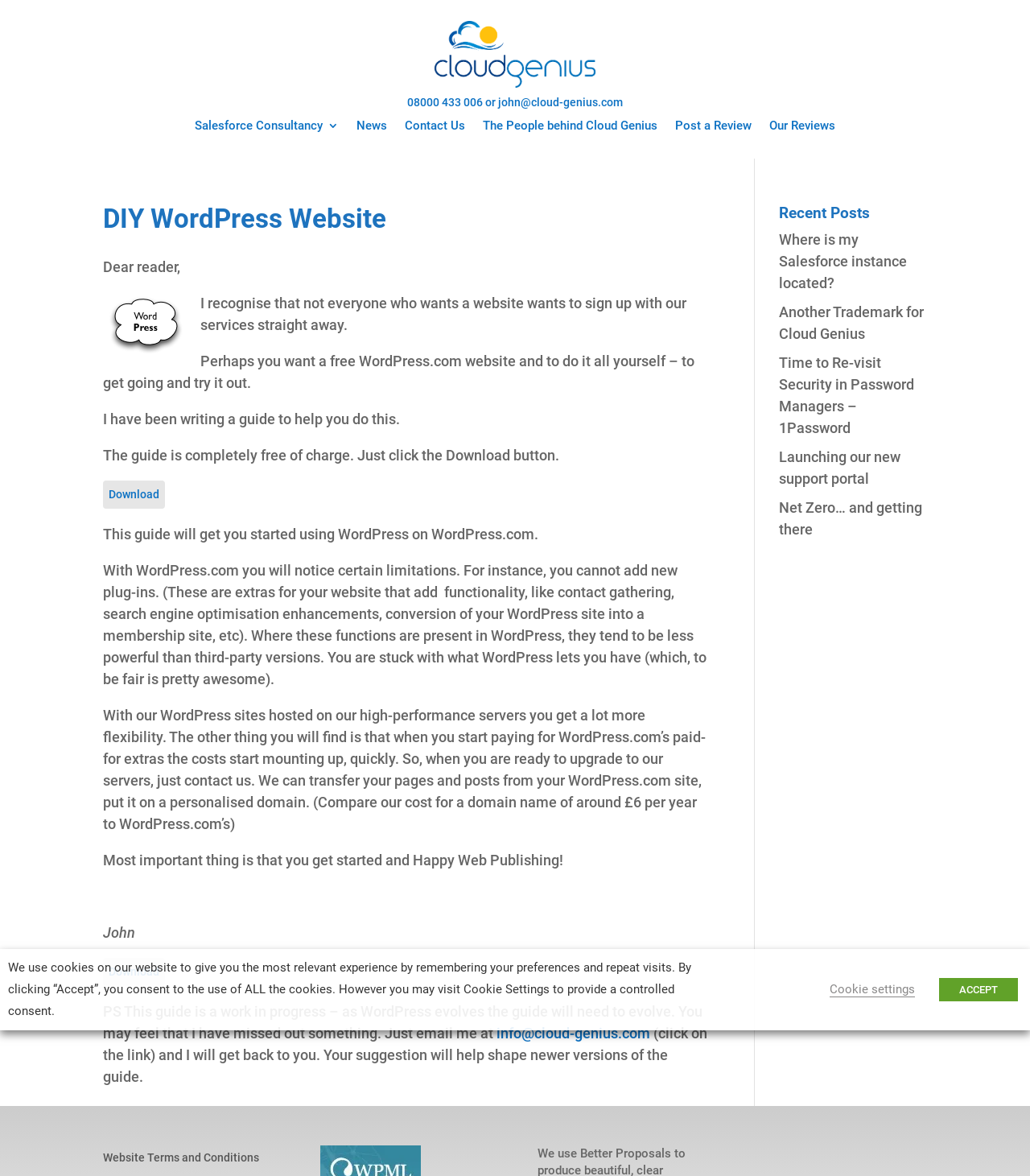Identify the bounding box coordinates for the region to click in order to carry out this instruction: "download the guide". Provide the coordinates using four float numbers between 0 and 1, formatted as [left, top, right, bottom].

[0.1, 0.409, 0.16, 0.433]